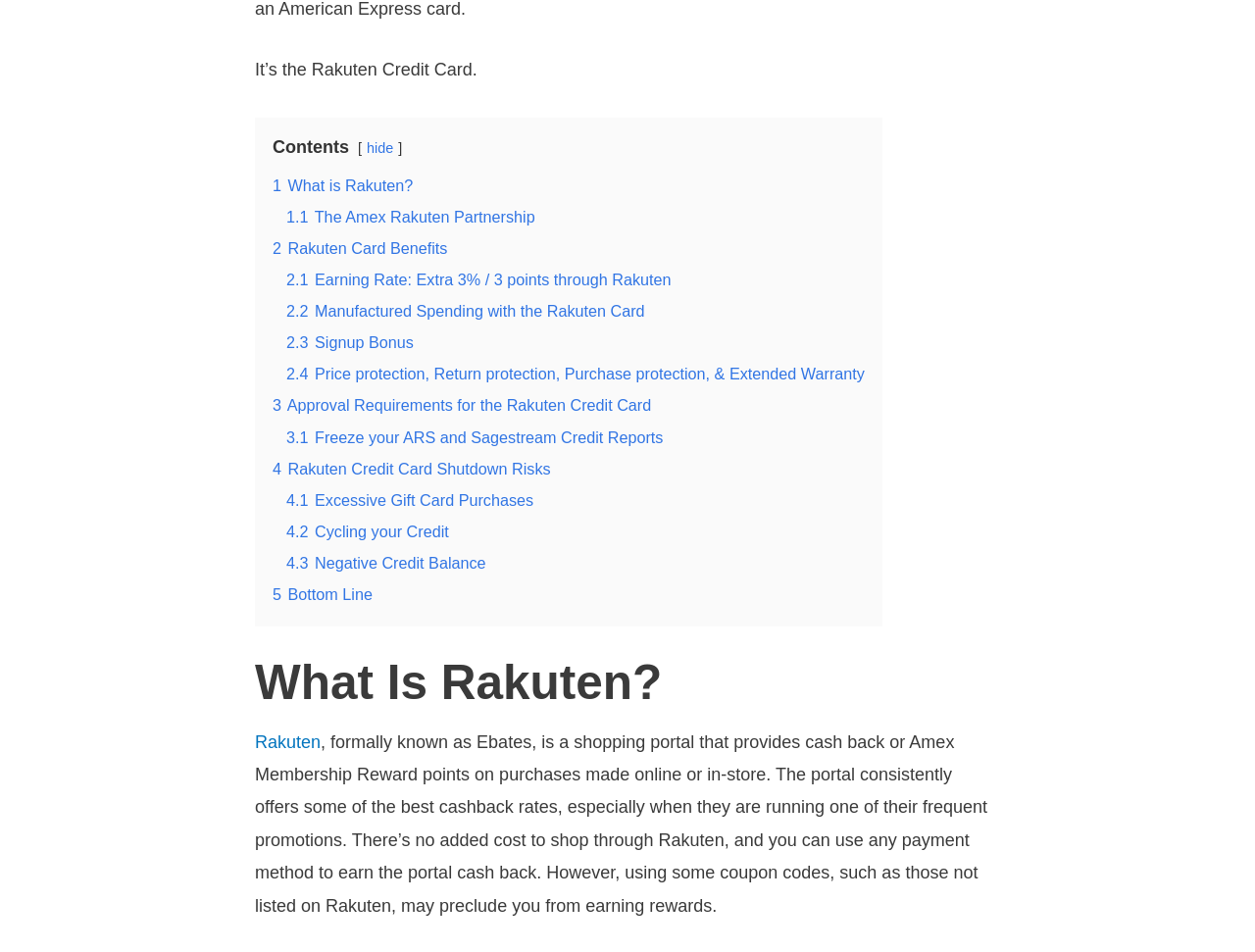How many sections are there in the contents?
Give a thorough and detailed response to the question.

The question can be answered by counting the number of top-level link elements under the 'Contents' StaticText element, which are 5 in total, labeled as 'What is Rakuten?', 'Rakuten Card Benefits', 'Approval Requirements for the Rakuten Credit Card', 'Rakuten Credit Card Shutdown Risks', and 'Bottom Line'.